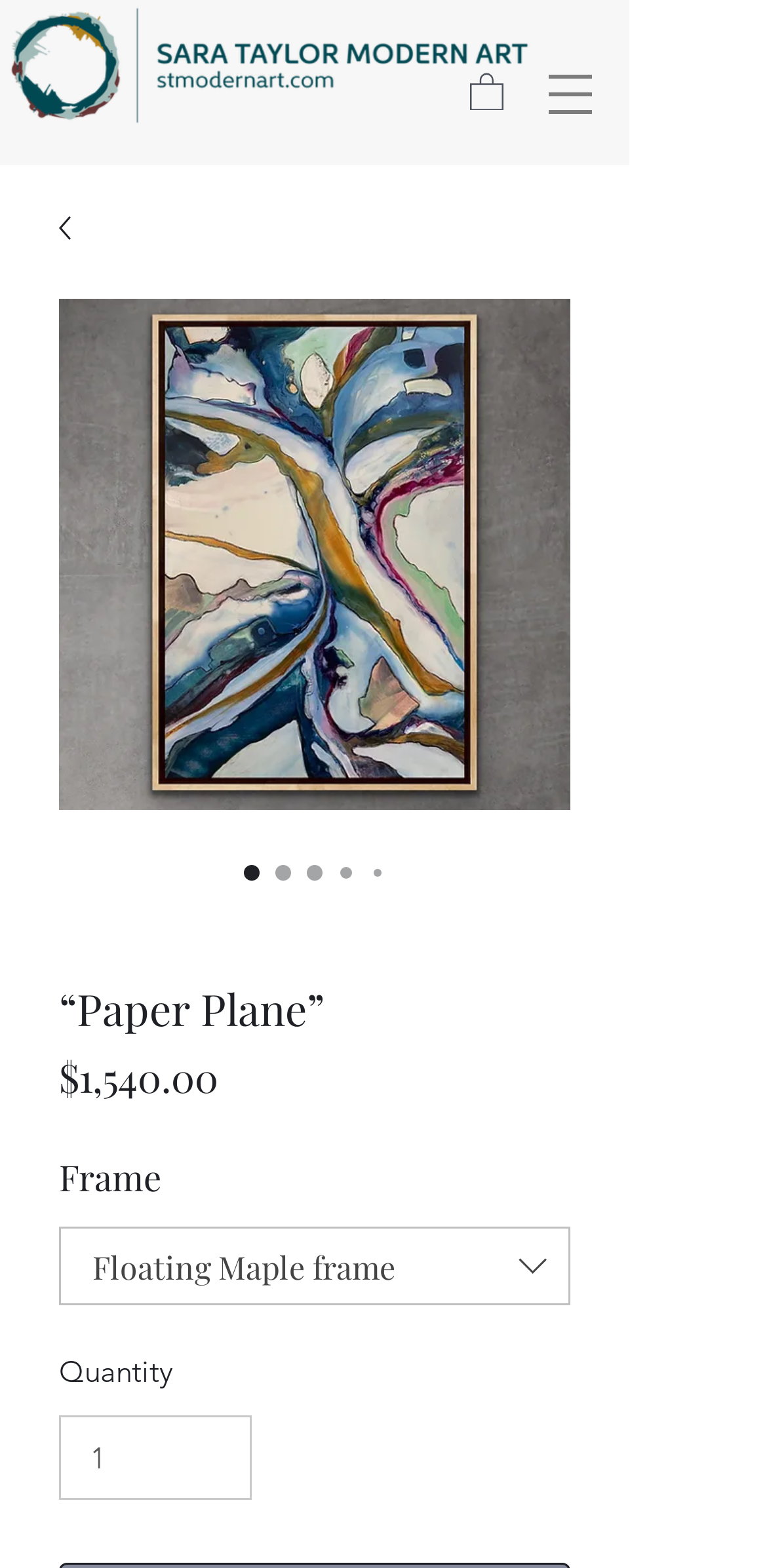Locate the bounding box coordinates for the element described below: "input value="1" aria-label="Quantity" value="1"". The coordinates must be four float values between 0 and 1, formatted as [left, top, right, bottom].

[0.077, 0.902, 0.328, 0.957]